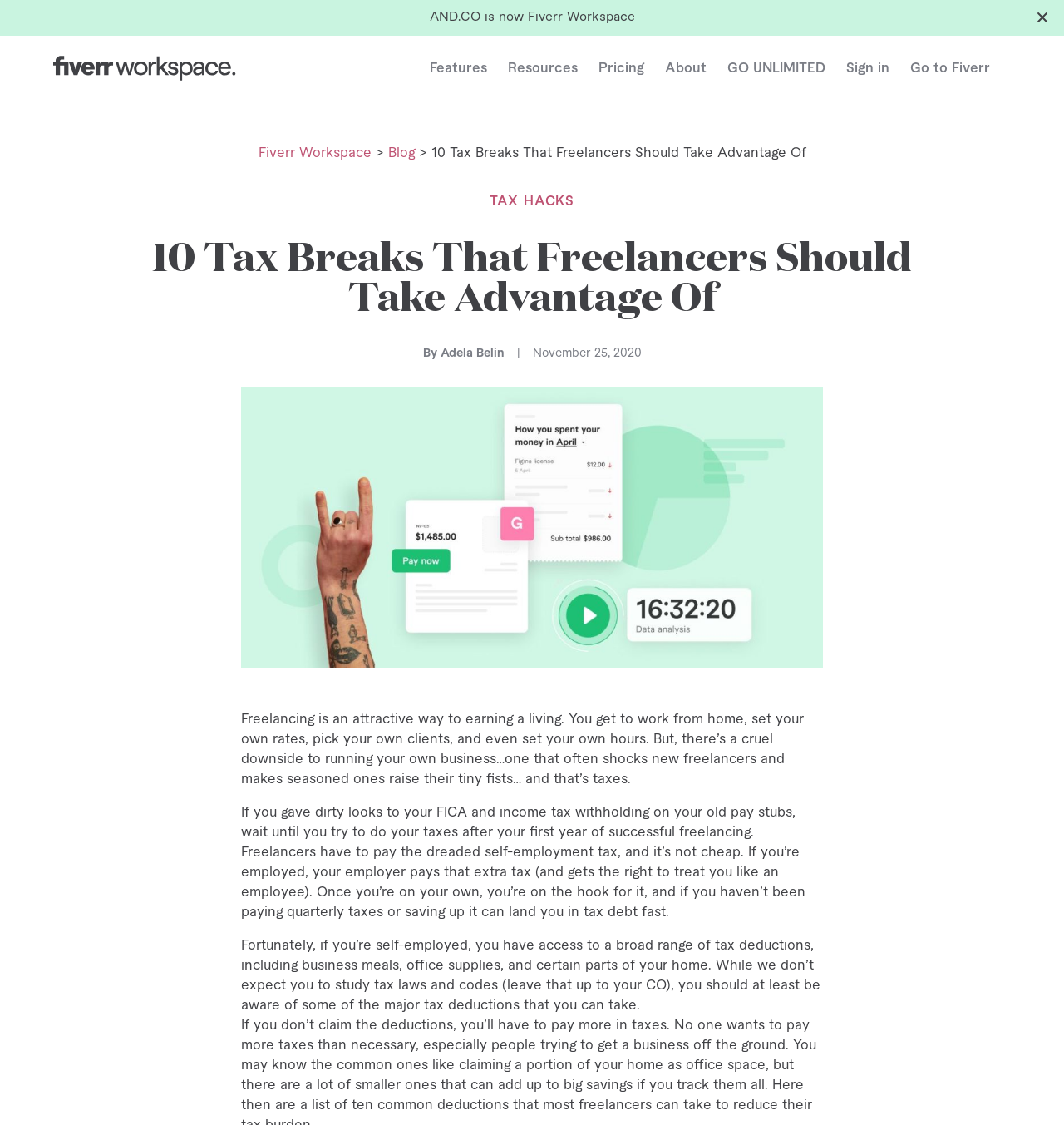What is the name of the platform mentioned in the top navigation bar?
Examine the webpage screenshot and provide an in-depth answer to the question.

By examining the top navigation bar, I found a link with the text 'Fiverr Workspace', which suggests that this is the name of the platform being referred to.